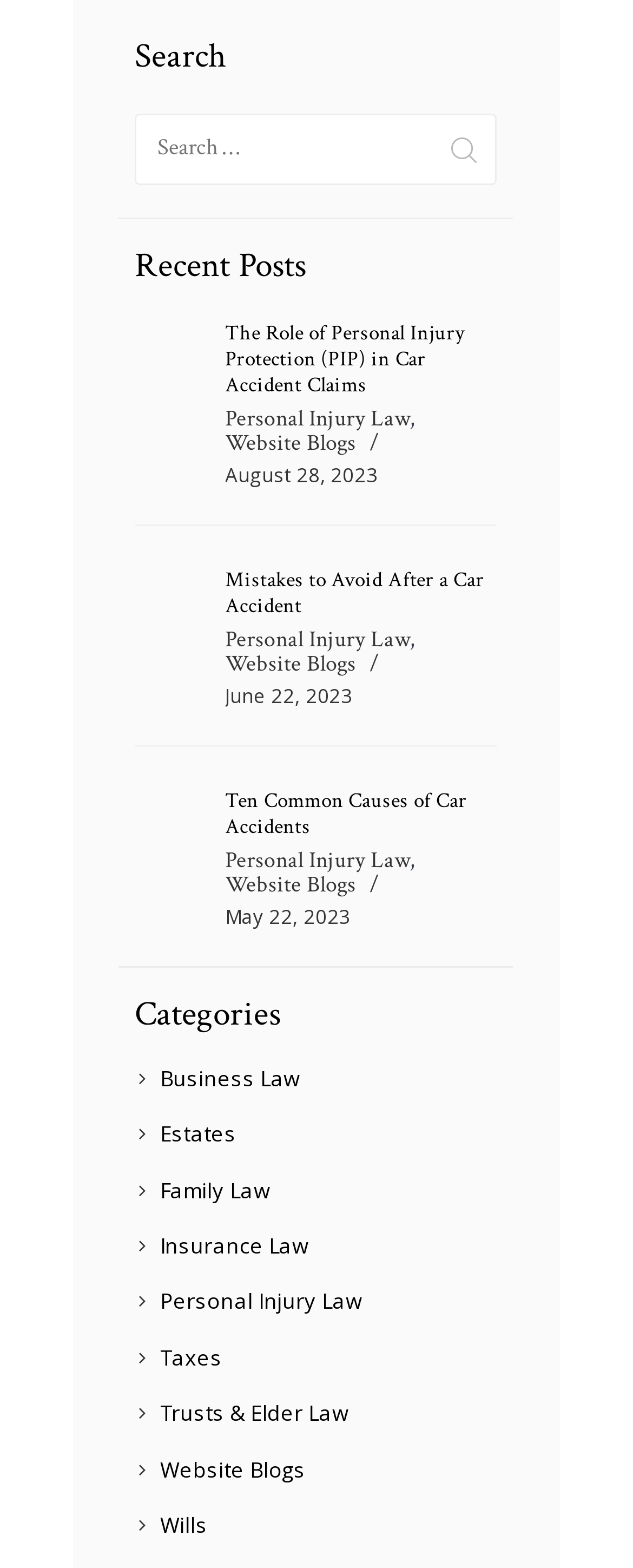Locate the bounding box coordinates of the area you need to click to fulfill this instruction: 'View the recent post about Mistakes to Avoid After a Car Accident'. The coordinates must be in the form of four float numbers ranging from 0 to 1: [left, top, right, bottom].

[0.213, 0.363, 0.315, 0.381]